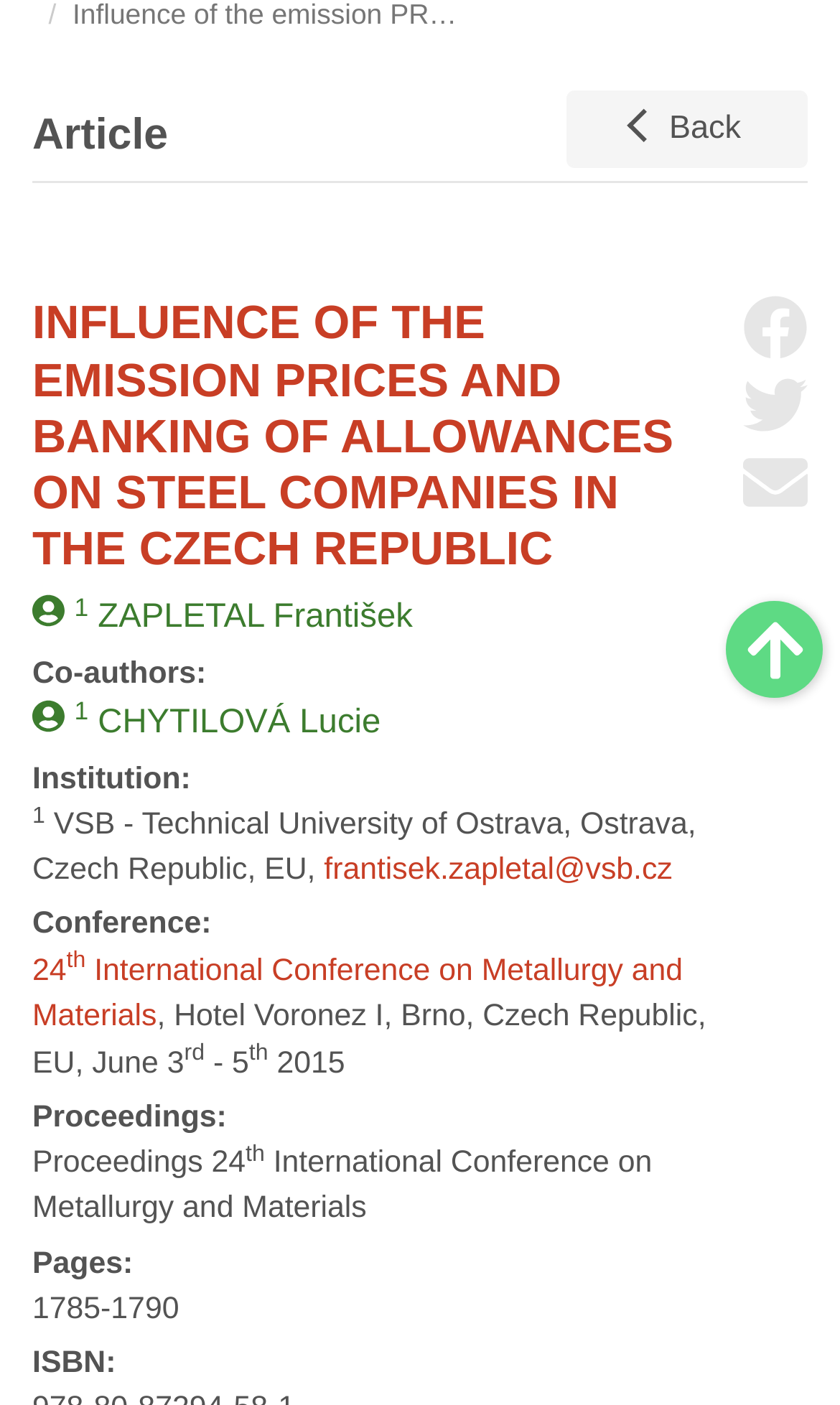Given the element description Share on Twitter, identify the bounding box coordinates for the UI element on the webpage screenshot. The format should be (top-left x, top-left y, bottom-right x, bottom-right y), with values between 0 and 1.

[0.885, 0.265, 0.962, 0.311]